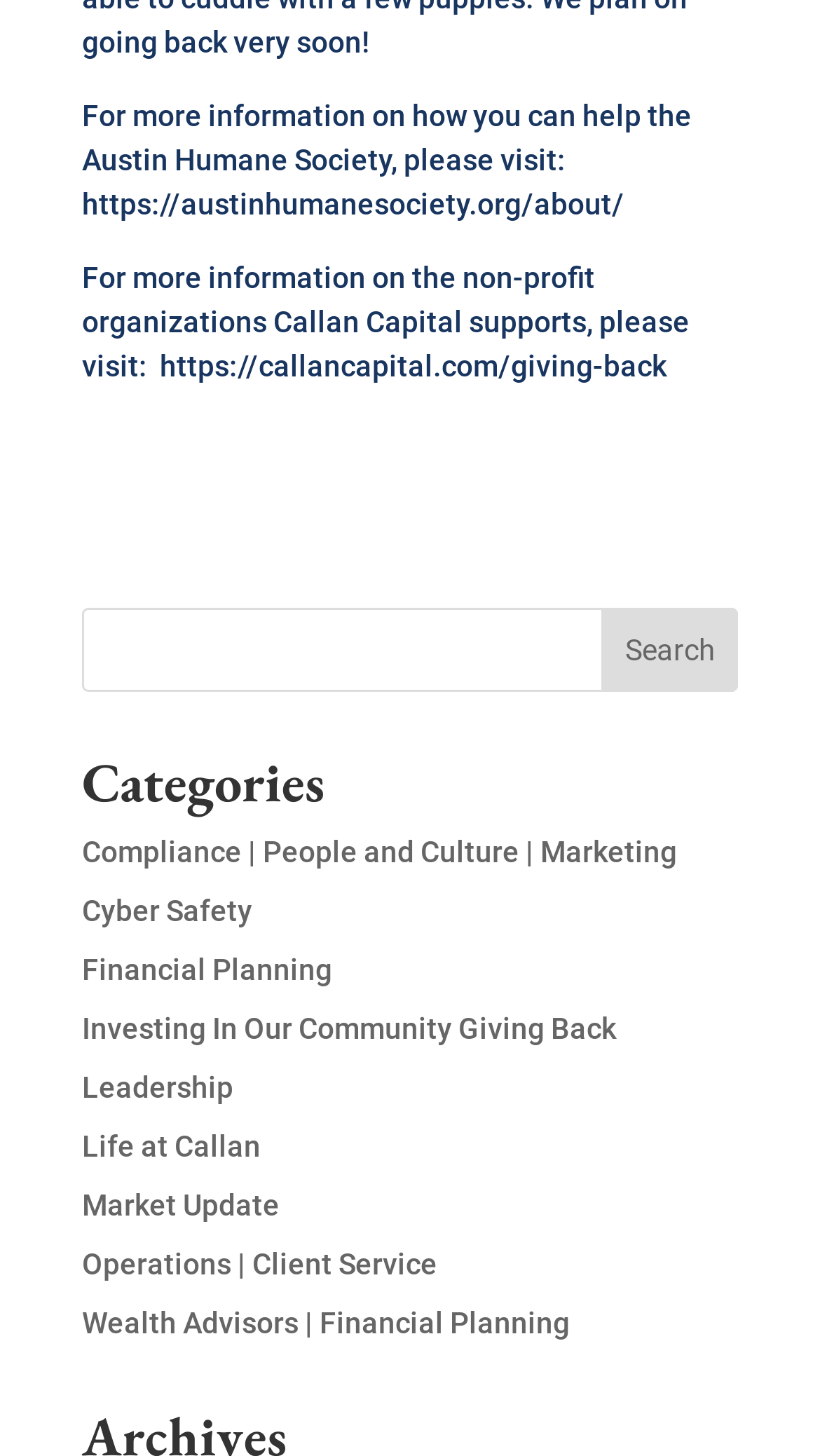Determine the bounding box coordinates for the HTML element mentioned in the following description: "Life at Callan". The coordinates should be a list of four floats ranging from 0 to 1, represented as [left, top, right, bottom].

[0.1, 0.776, 0.318, 0.799]